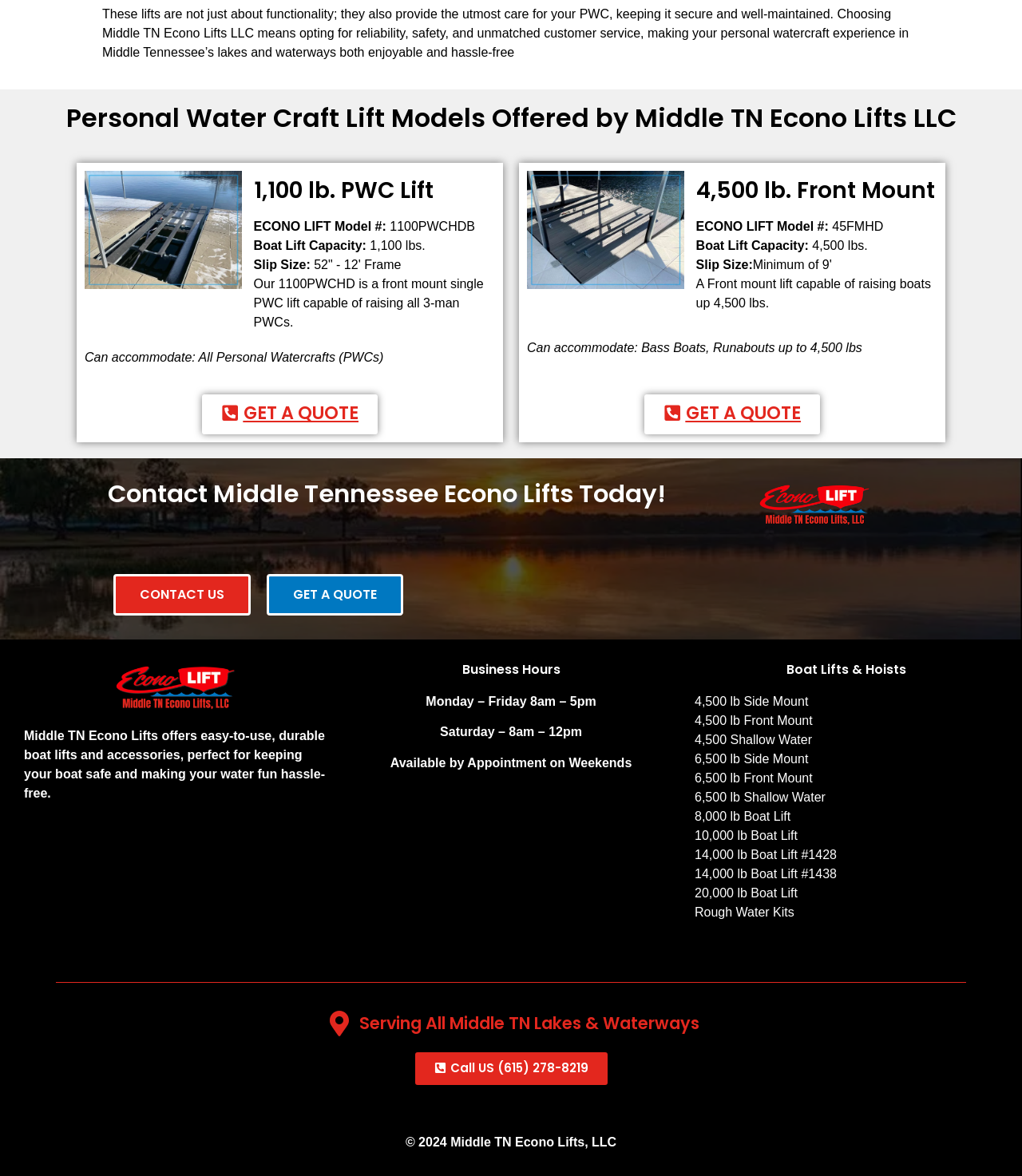Bounding box coordinates are to be given in the format (top-left x, top-left y, bottom-right x, bottom-right y). All values must be floating point numbers between 0 and 1. Provide the bounding box coordinate for the UI element described as: Call US (615) 278-8219

[0.406, 0.895, 0.594, 0.923]